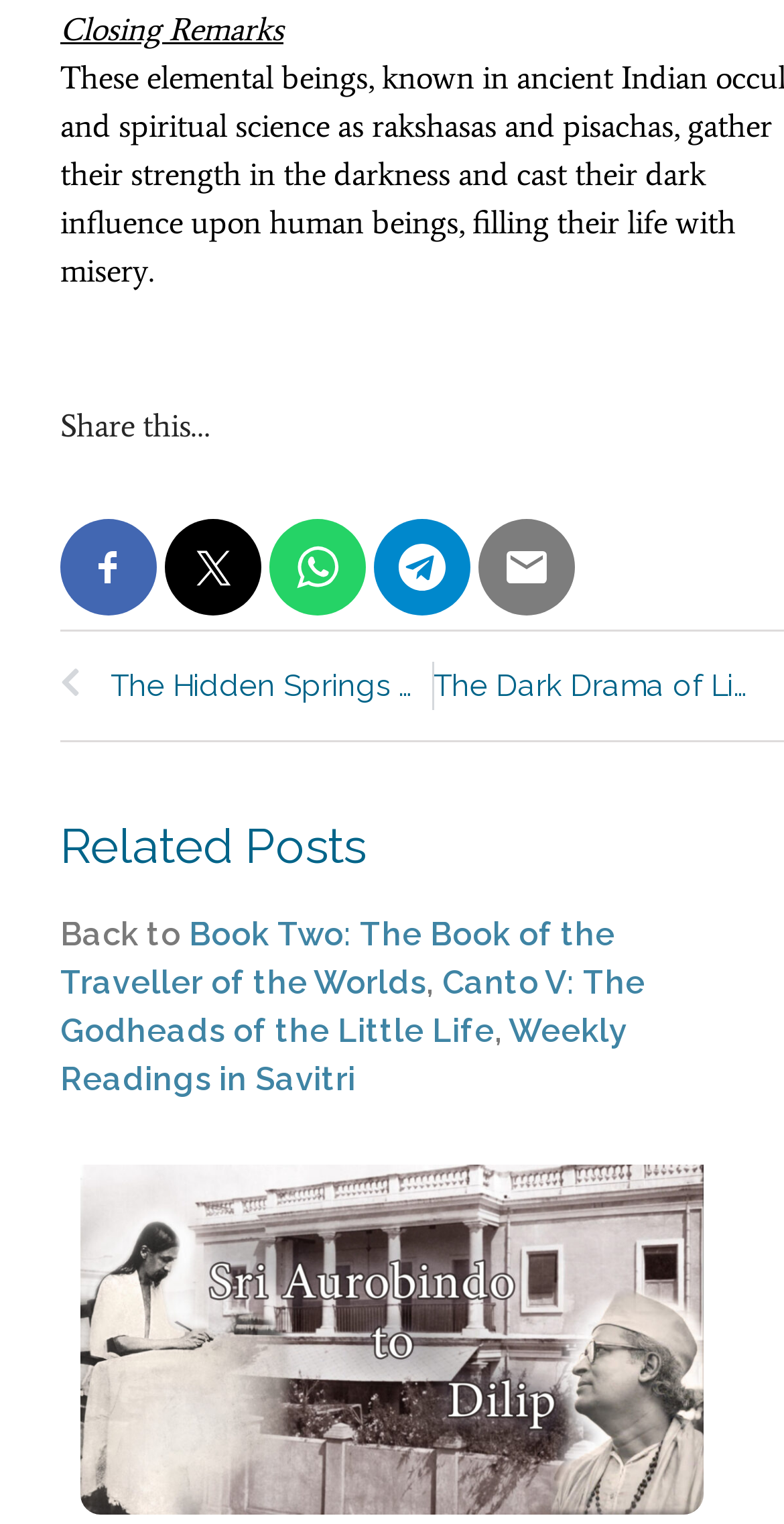What is the title of the first related post?
Answer the question with a detailed explanation, including all necessary information.

I found the title of the first related post by looking at the link element with the text 'Book Two: The Book of the Traveller of the Worlds' which is located below the 'Related Posts' heading.